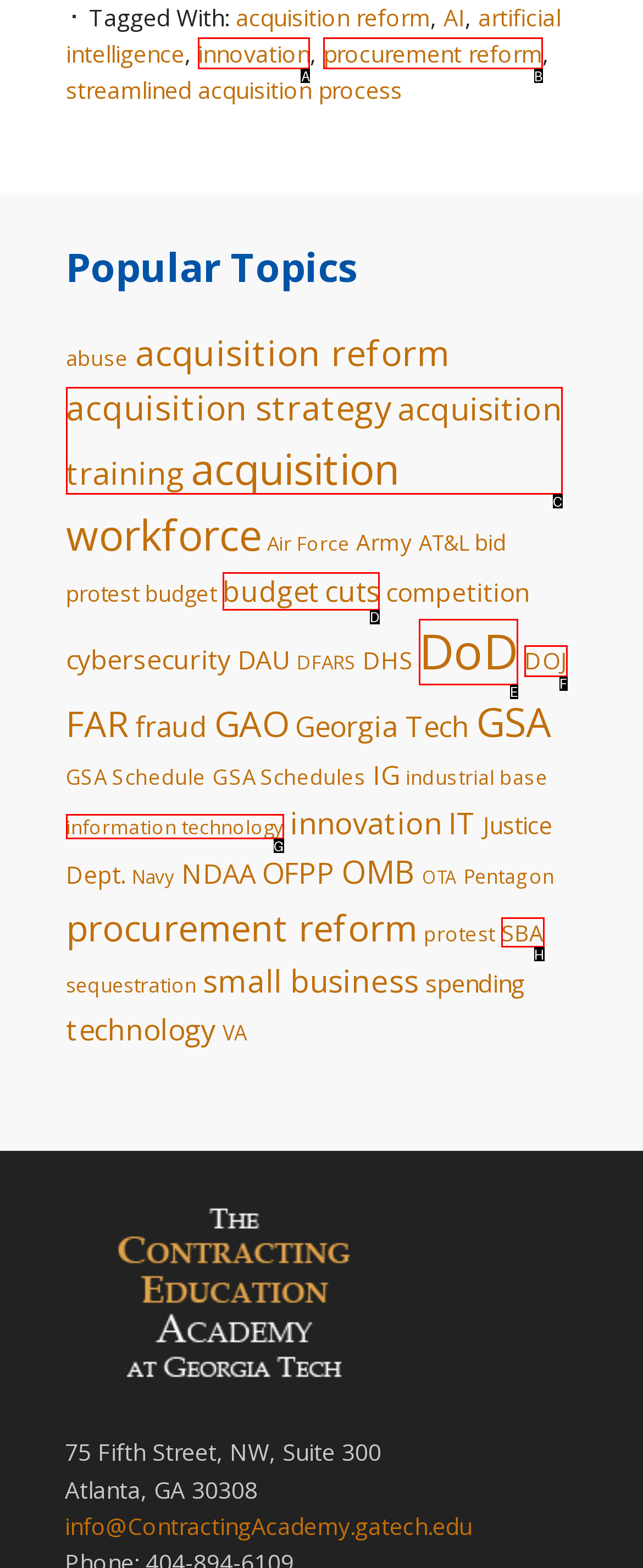Select the appropriate HTML element that needs to be clicked to finish the task: Click on the 'innovation' link
Reply with the letter of the chosen option.

A